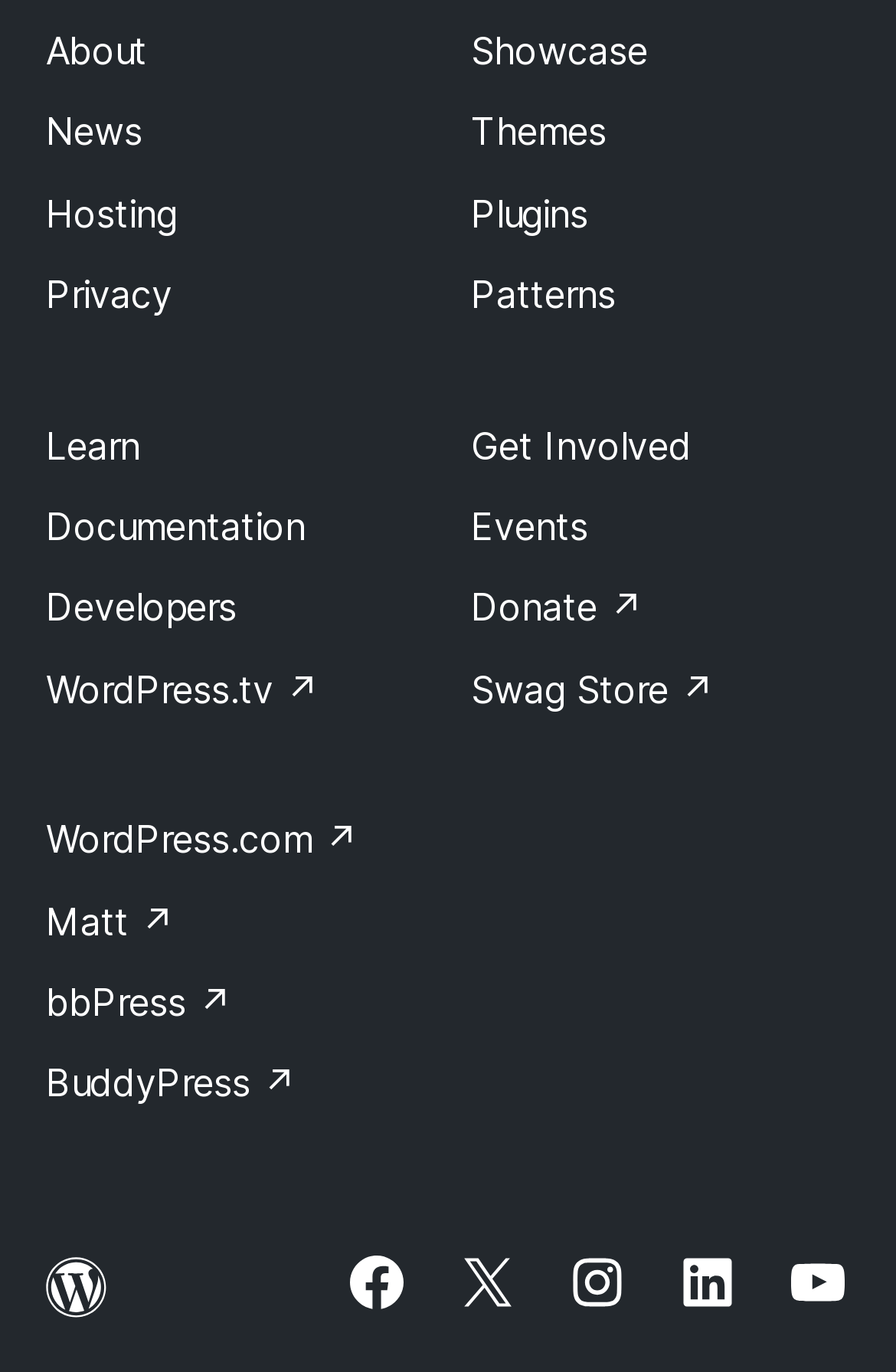Locate the bounding box coordinates of the clickable area to execute the instruction: "Learn more about WordPress". Provide the coordinates as four float numbers between 0 and 1, represented as [left, top, right, bottom].

[0.051, 0.308, 0.156, 0.341]